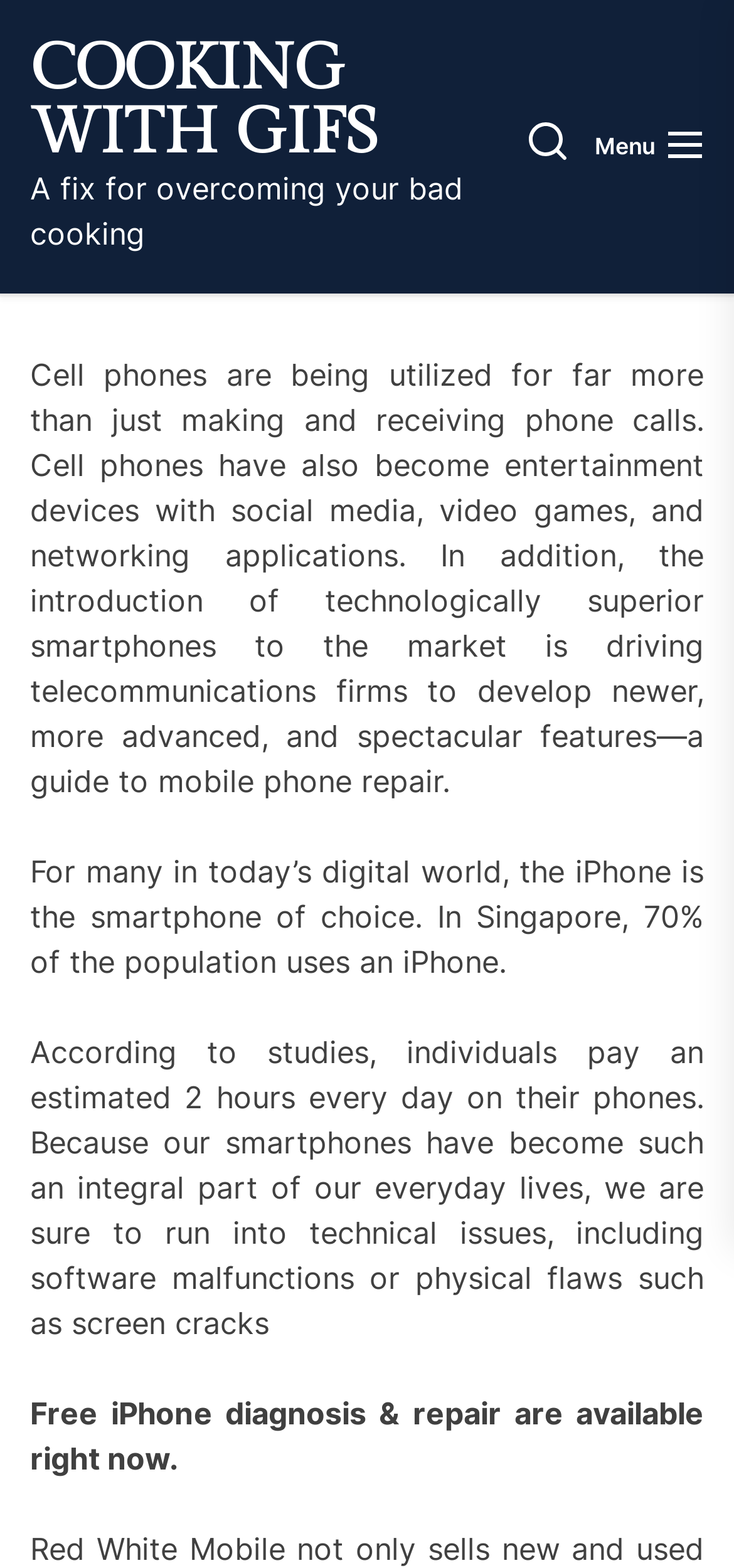What is the role of cell phones beyond making and receiving calls?
Utilize the image to construct a detailed and well-explained answer.

The webpage explains that cell phones have also become entertainment devices with social media, video games, and networking applications, in addition to their primary function of making and receiving phone calls.